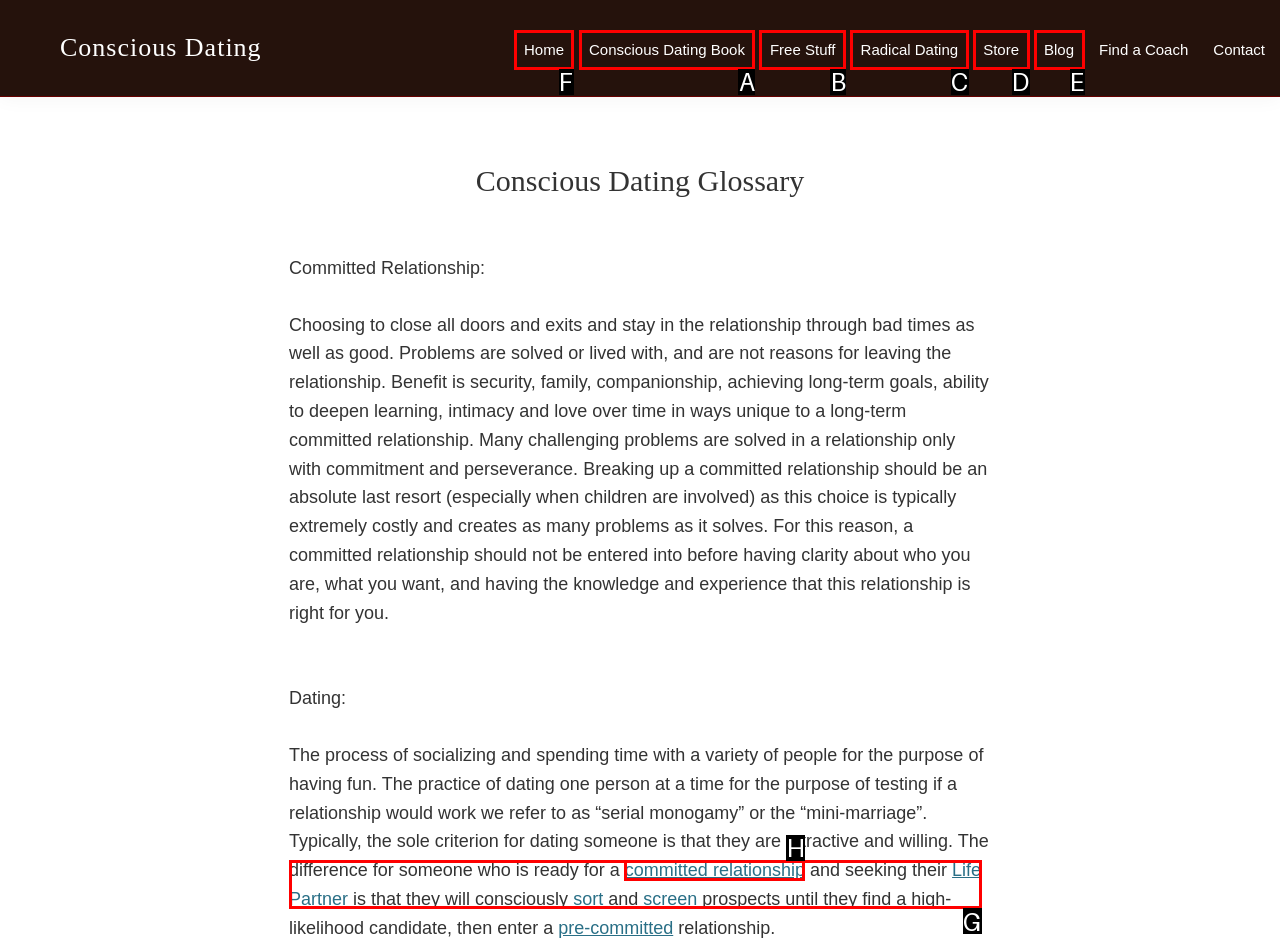For the instruction: Click on the 'Home' link, determine the appropriate UI element to click from the given options. Respond with the letter corresponding to the correct choice.

F